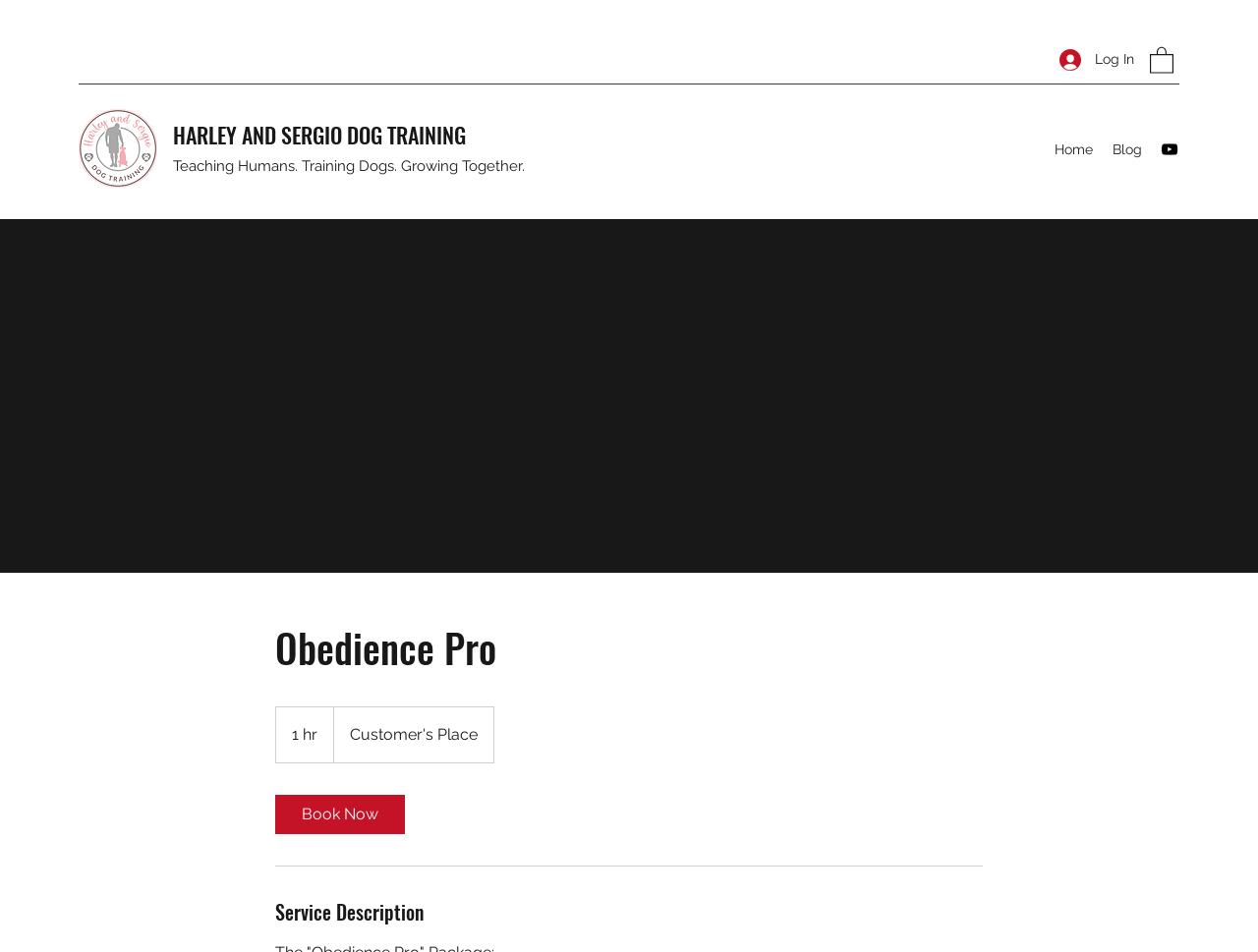Bounding box coordinates are specified in the format (top-left x, top-left y, bottom-right x, bottom-right y). All values are floating point numbers bounded between 0 and 1. Please provide the bounding box coordinate of the region this sentence describes: HARLEY AND SERGIO DOG TRAINING

[0.138, 0.124, 0.374, 0.157]